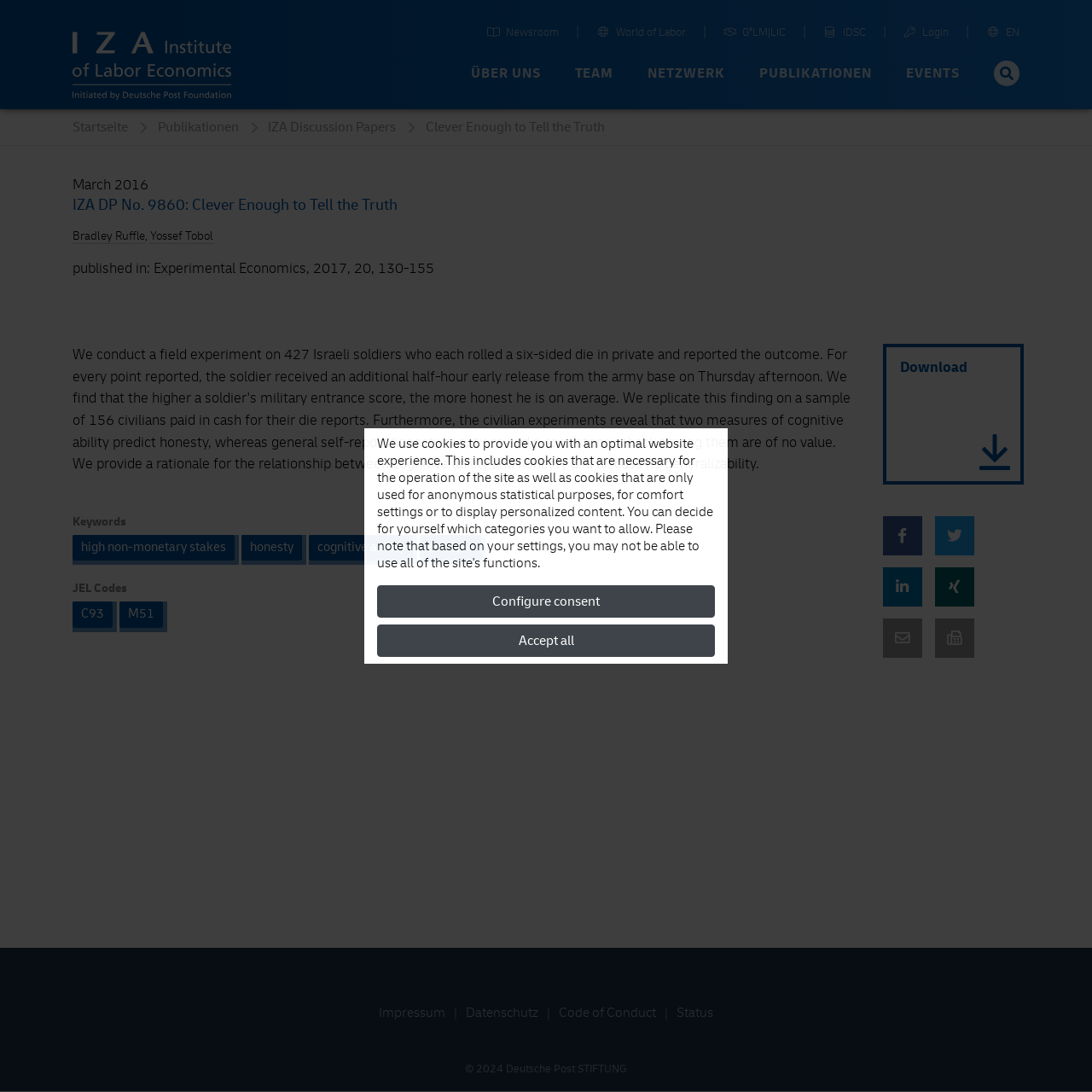Generate a comprehensive description of the webpage.

This webpage is about a research paper titled "Clever Enough to Tell the Truth" published by the Institute of Labor Economics (IZA). At the top, there is a logo and a navigation menu with links to "Newsroom", "World of Labor", "G²LM|LIC", "IDSC", and "Login". Below the navigation menu, there are buttons for "ÜBER UNS" (About Us), "TEAM", "NETZWERK" (Network), "PUBLIKATIONEN" (Publications), and "EVENTS".

The main content area is divided into sections. The first section displays the title of the paper, "IZA DP No. 9860: Clever Enough to Tell the Truth", and the authors' names, Bradley Ruffle and Yossef Tobol. Below the title, there is a link to download the paper. The next section lists the keywords related to the paper, including "high non-monetary stakes", "honesty", "cognitive ability", and "soldiers". 

Following the keywords section, there is a section for JEL Codes, which includes links to "C93" and "M51". The webpage also features social media links and a button to configure consent for cookies.

At the bottom of the page, there is a footer section with links to "Impressum" (Imprint), "Datenschutz" (Data Protection), "Code of Conduct", and "Status". The webpage is copyrighted by Deutsche Post STIFTUNG 2024.